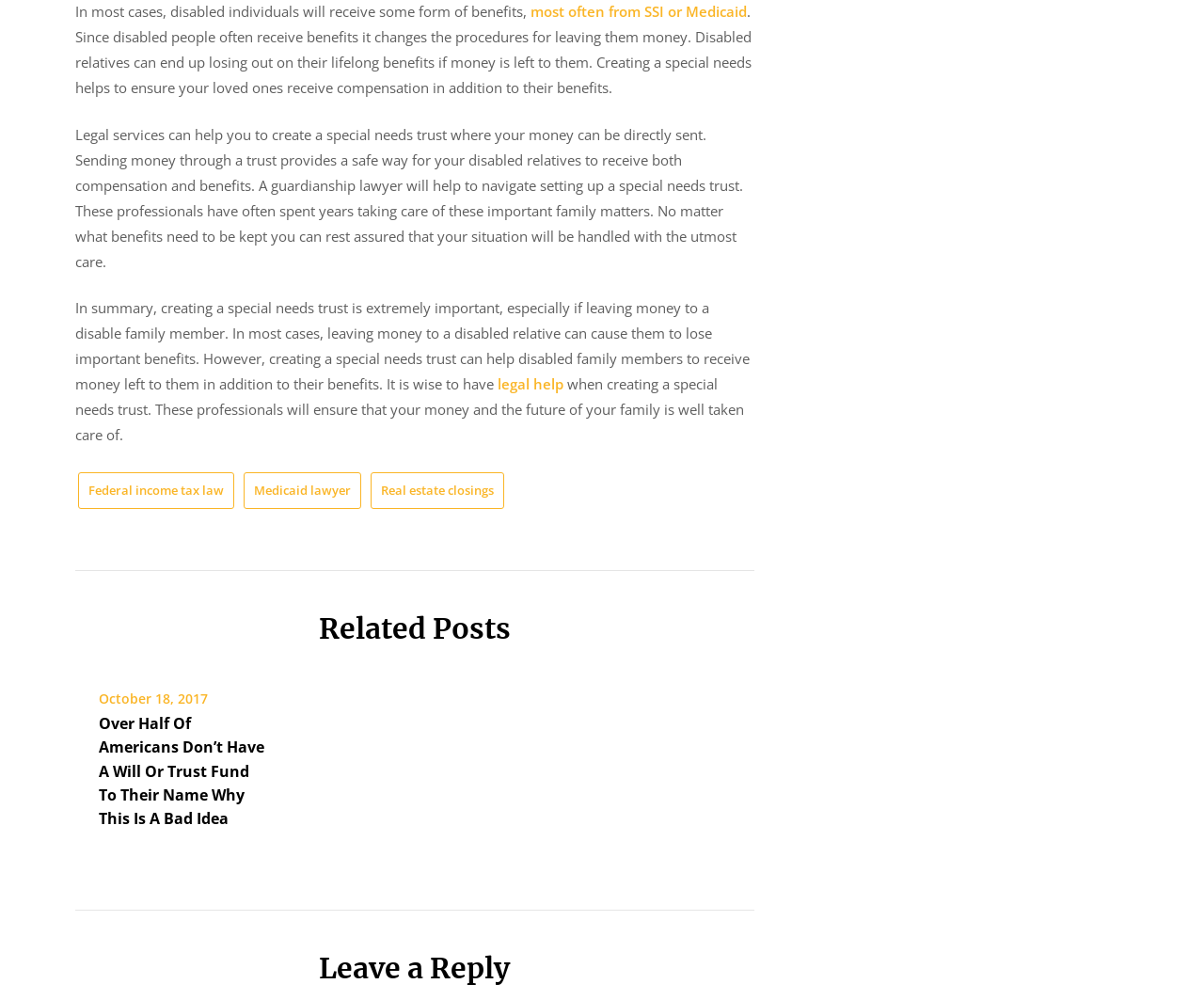What is the title of the related post mentioned on the webpage? From the image, respond with a single word or brief phrase.

Over Half Of Americans Don’t Have A Will Or Trust Fund To Their Name Why This Is A Bad Idea